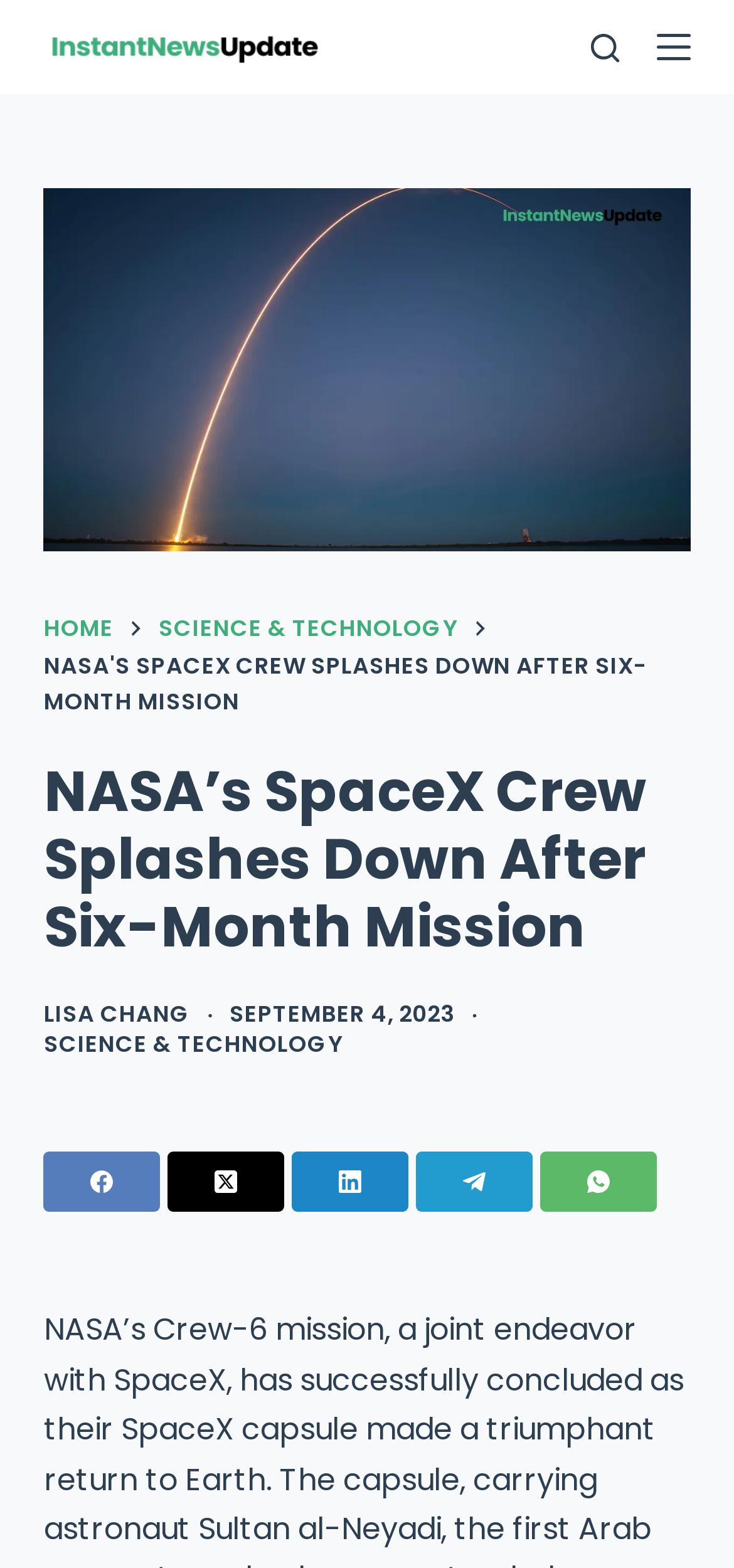Find the bounding box coordinates of the element you need to click on to perform this action: 'Go to Home page'. The coordinates should be represented by four float values between 0 and 1, in the format [left, top, right, bottom].

None